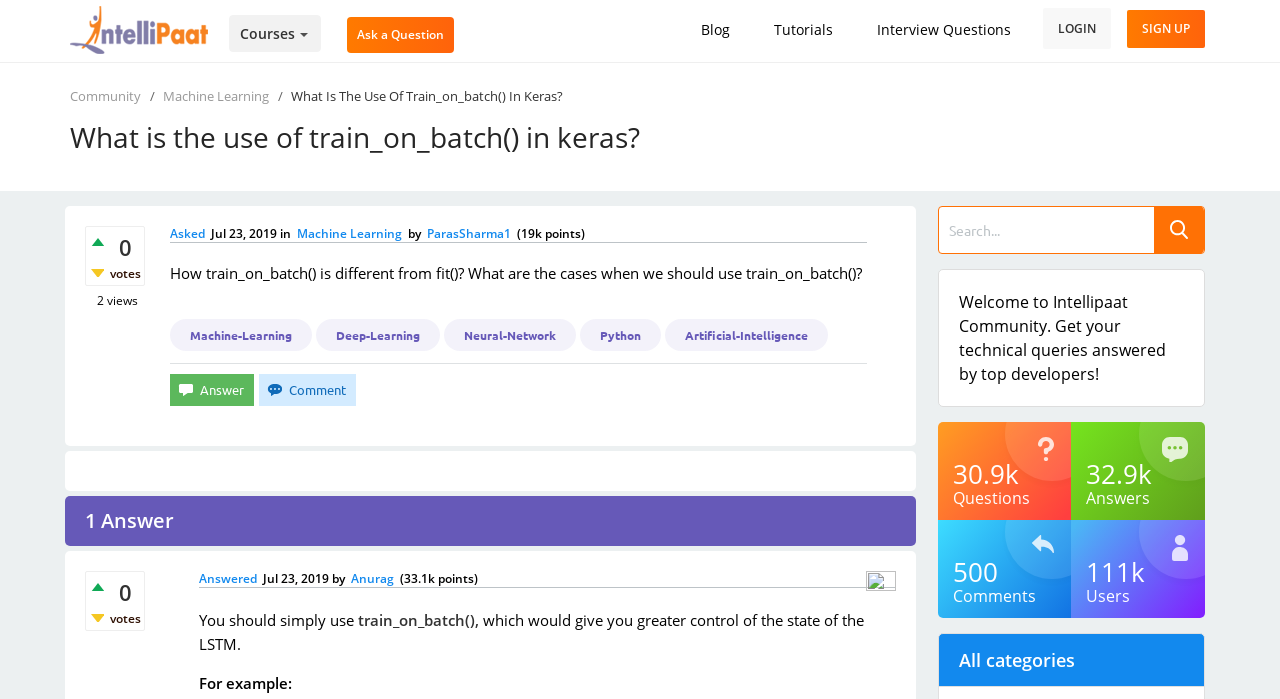Please identify the bounding box coordinates of the clickable area that will fulfill the following instruction: "Go to the HOME page". The coordinates should be in the format of four float numbers between 0 and 1, i.e., [left, top, right, bottom].

None